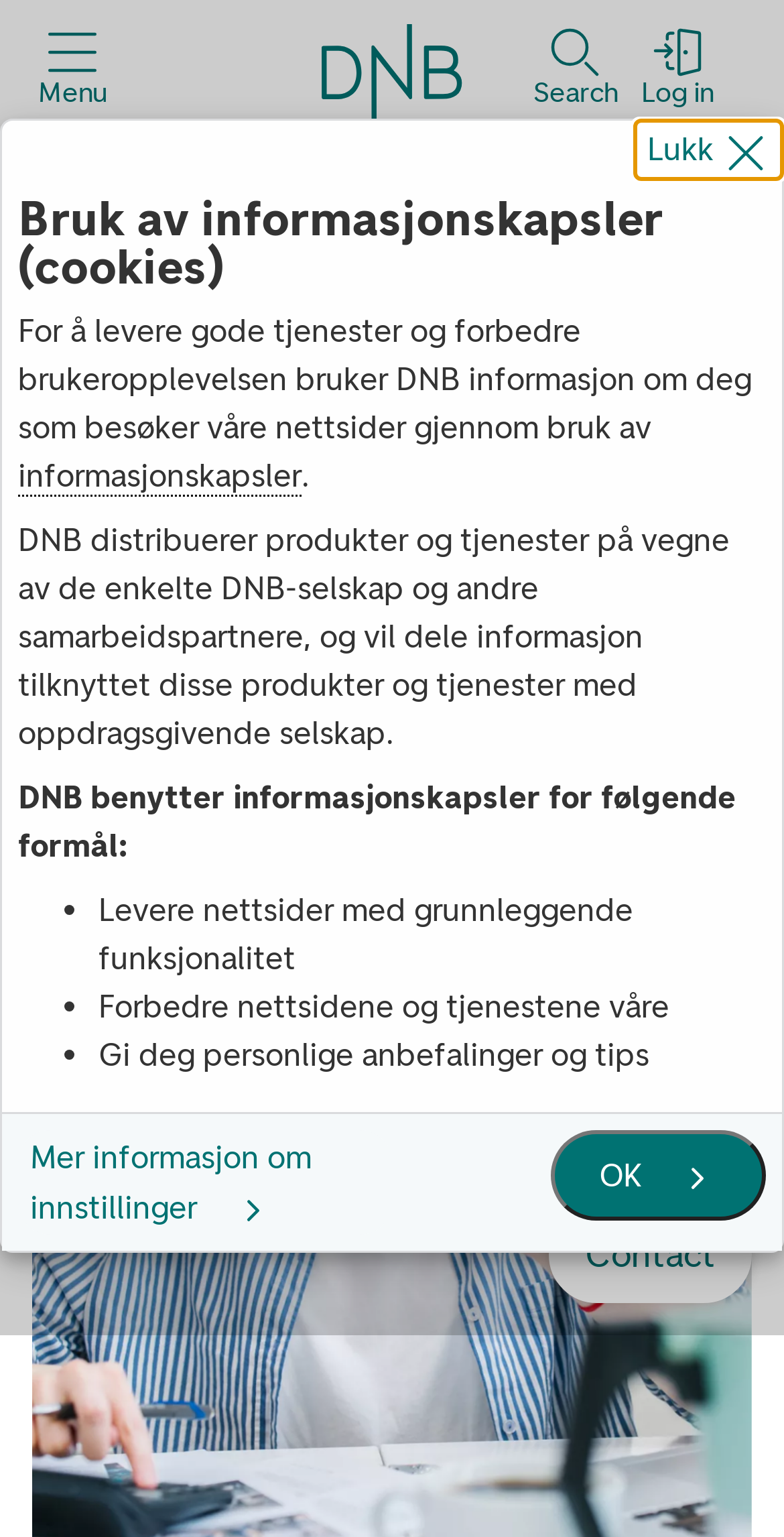What are cookies used for on this website?
Use the information from the image to give a detailed answer to the question.

The popup dialog about cookies explains that they are used for various purposes, including providing basic website functionality, improving the website and services, and giving personalized recommendations and tips.